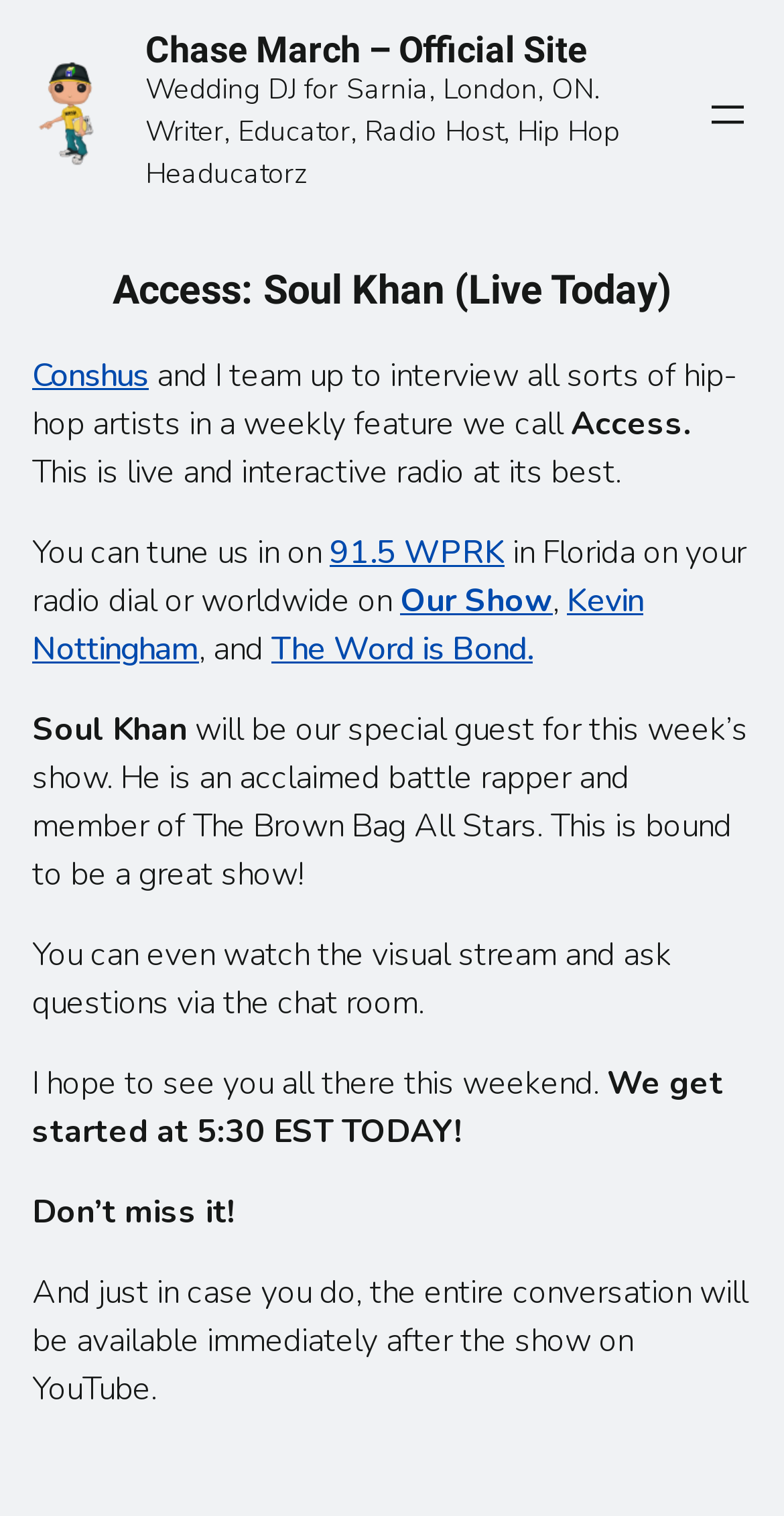Provide a brief response to the question below using a single word or phrase: 
Where can you watch the visual stream of the show?

YouTube